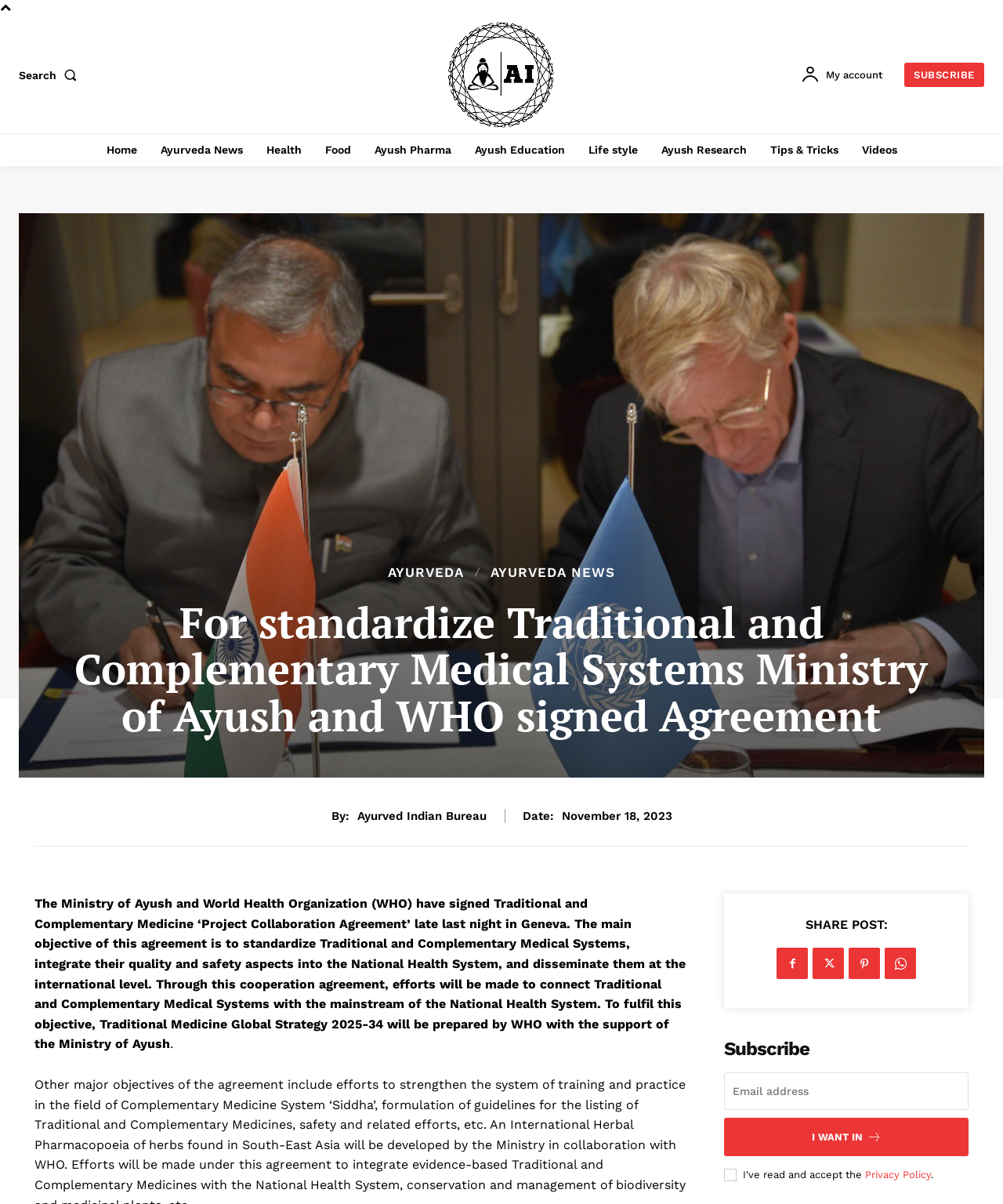Describe all significant elements and features of the webpage.

The webpage appears to be a news article or blog post from the Ministry of Ayush and WHO. At the top right corner, there is a search button accompanied by a small image. Next to it, there is a logo link with an image. On the top right side, there are links to "My account" and "SUBSCRIBE".

Below the top section, there is a navigation menu with links to various categories such as "Home", "Ayurveda News", "Health", "Food", and more. These links are arranged horizontally across the page.

The main content of the page is a news article with a heading that reads "For standardize Traditional and Complementary Medical Systems Ministry of Ayush and WHO signed Agreement". The article is divided into sections, with the first section describing the signing of the "Project Collaboration Agreement" between the Ministry of Ayush and WHO. The text explains the objectives of the agreement, including standardizing Traditional and Complementary Medical Systems and integrating them into the National Health System.

Below the main article, there is a section with links to share the post on various social media platforms. On the right side, there is a subscription section with a heading "Subscribe" and a textbox to enter an email address. There is also a button to submit the email address. At the bottom of the page, there is a link to the "Privacy Policy" and a small dot.

Throughout the page, there are various images and icons, including a logo image, a search button image, and social media icons.